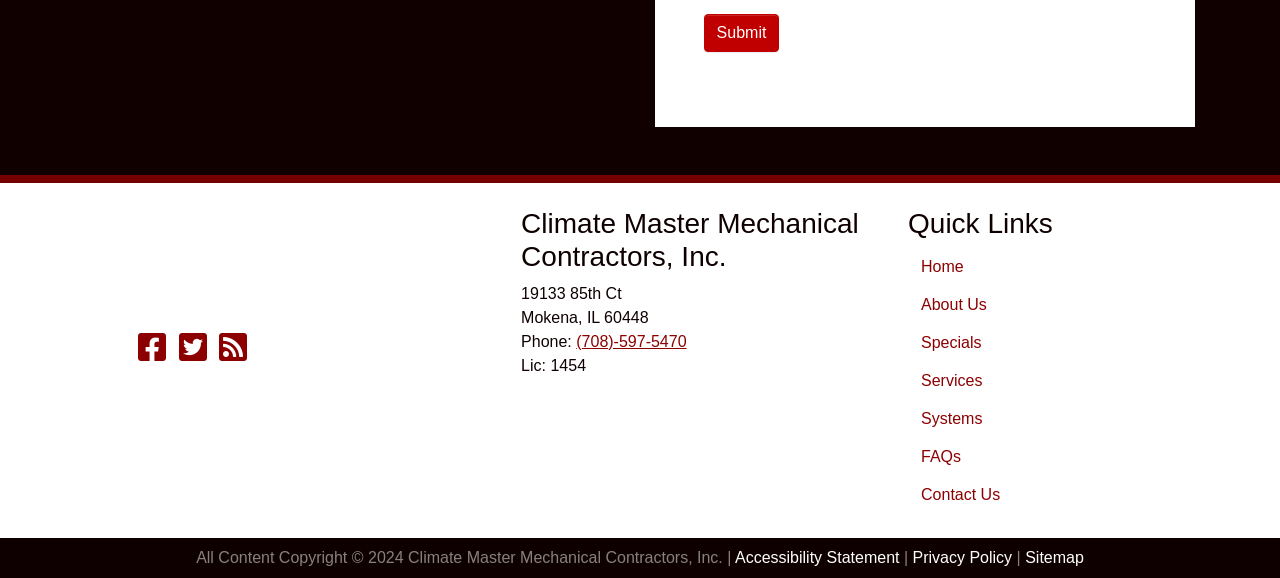Identify the bounding box coordinates of the clickable section necessary to follow the following instruction: "Click the company logo". The coordinates should be presented as four float numbers from 0 to 1, i.e., [left, top, right, bottom].

[0.105, 0.427, 0.328, 0.457]